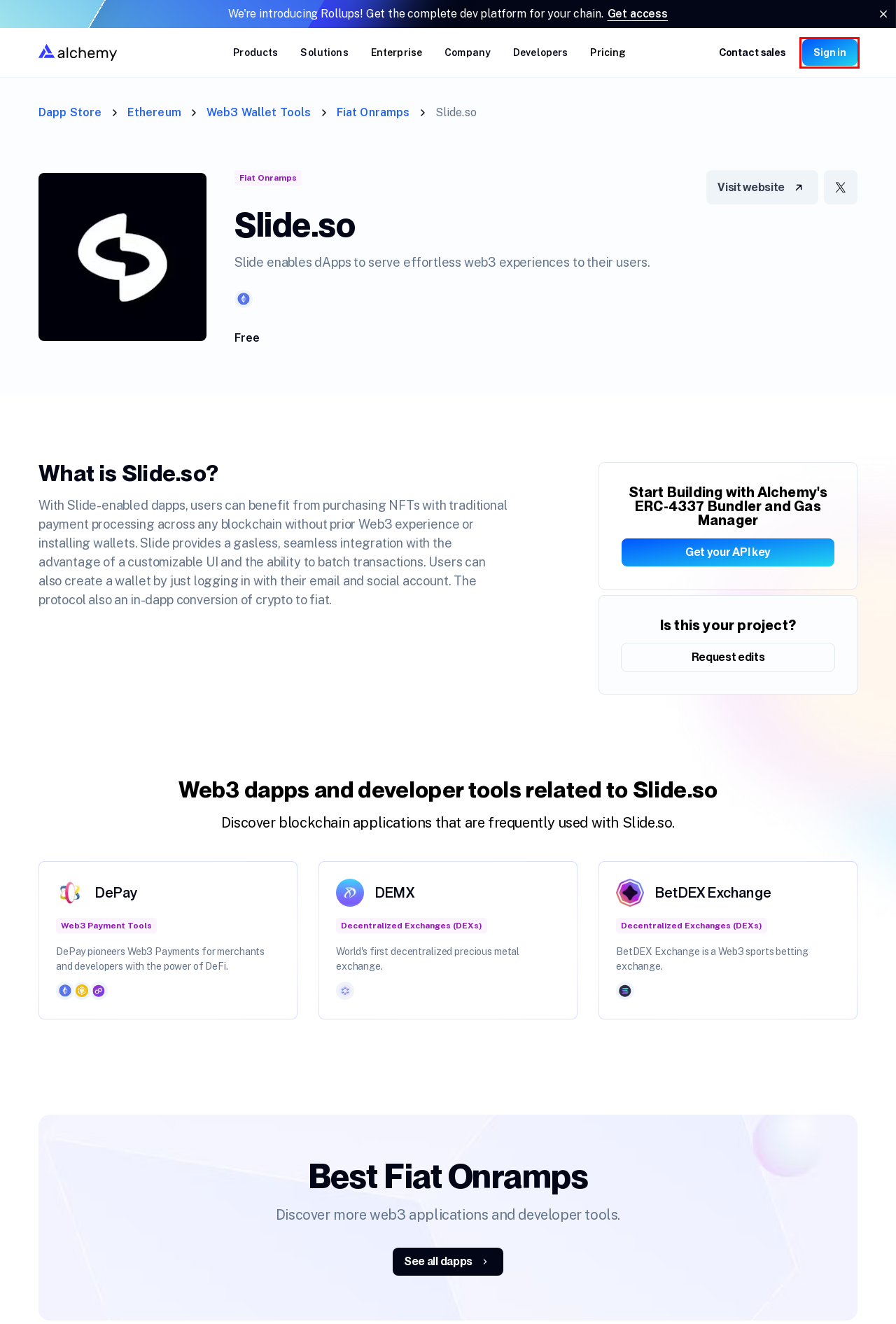You are provided with a screenshot of a webpage where a red rectangle bounding box surrounds an element. Choose the description that best matches the new webpage after clicking the element in the red bounding box. Here are the choices:
A. Web3 Tutorials Overview
B. NFT API | Ethereum, Polygon, Optimism & Arbitrum
C. Learn JavaScript for Ethereum (Free Course) - Alchemy U.
D. Alchemy - Login
E. Alchemy Supernode - Web3 Node API
F. The Complete Developer Platform. For Your Rollup.
G. Alchemy University - Where Builders Learn to Build
H. Quick start | Account Kit

D